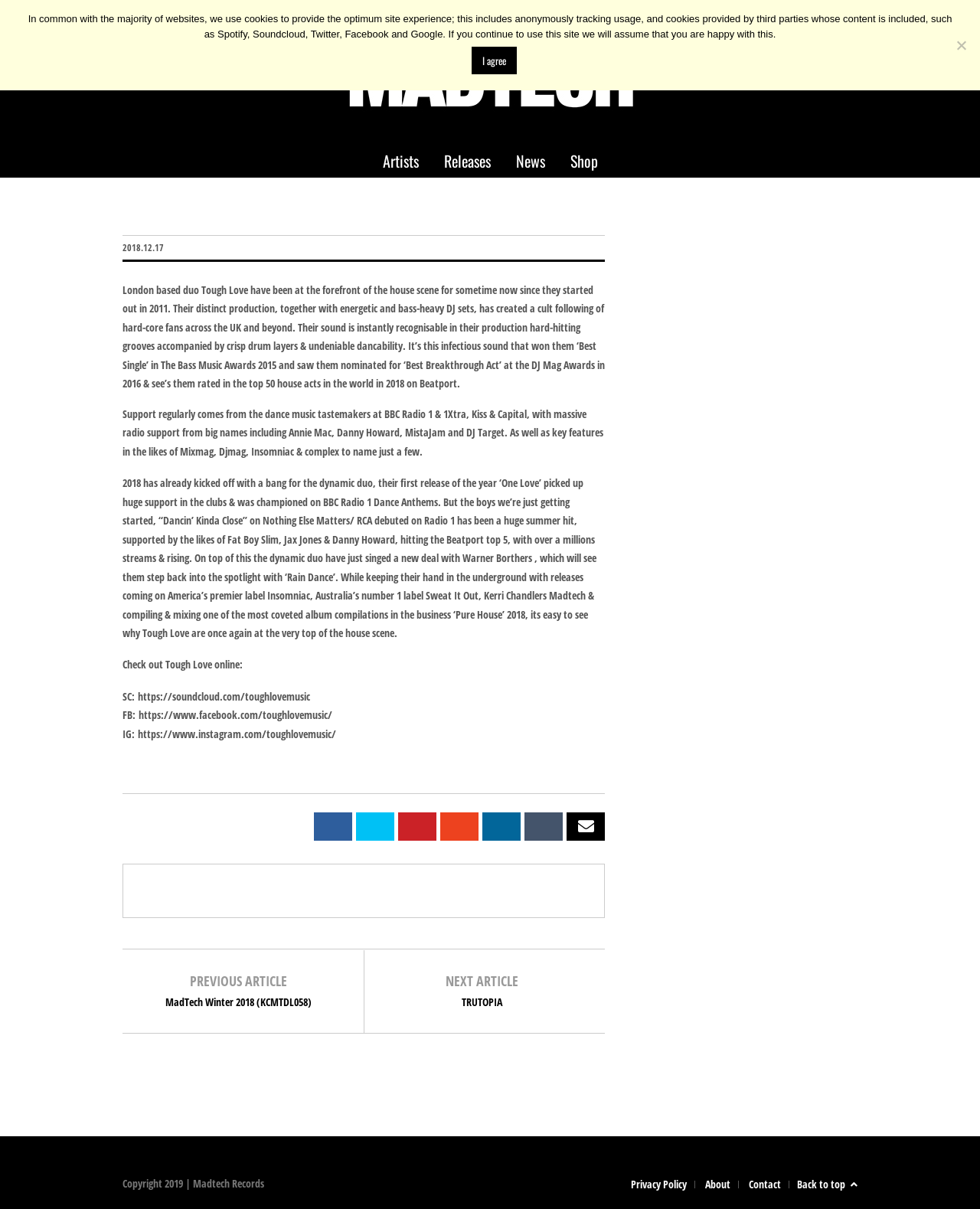Given the webpage screenshot, identify the bounding box of the UI element that matches this description: "MadTech Winter 2018 (KCMTDL058)".

[0.169, 0.823, 0.318, 0.835]